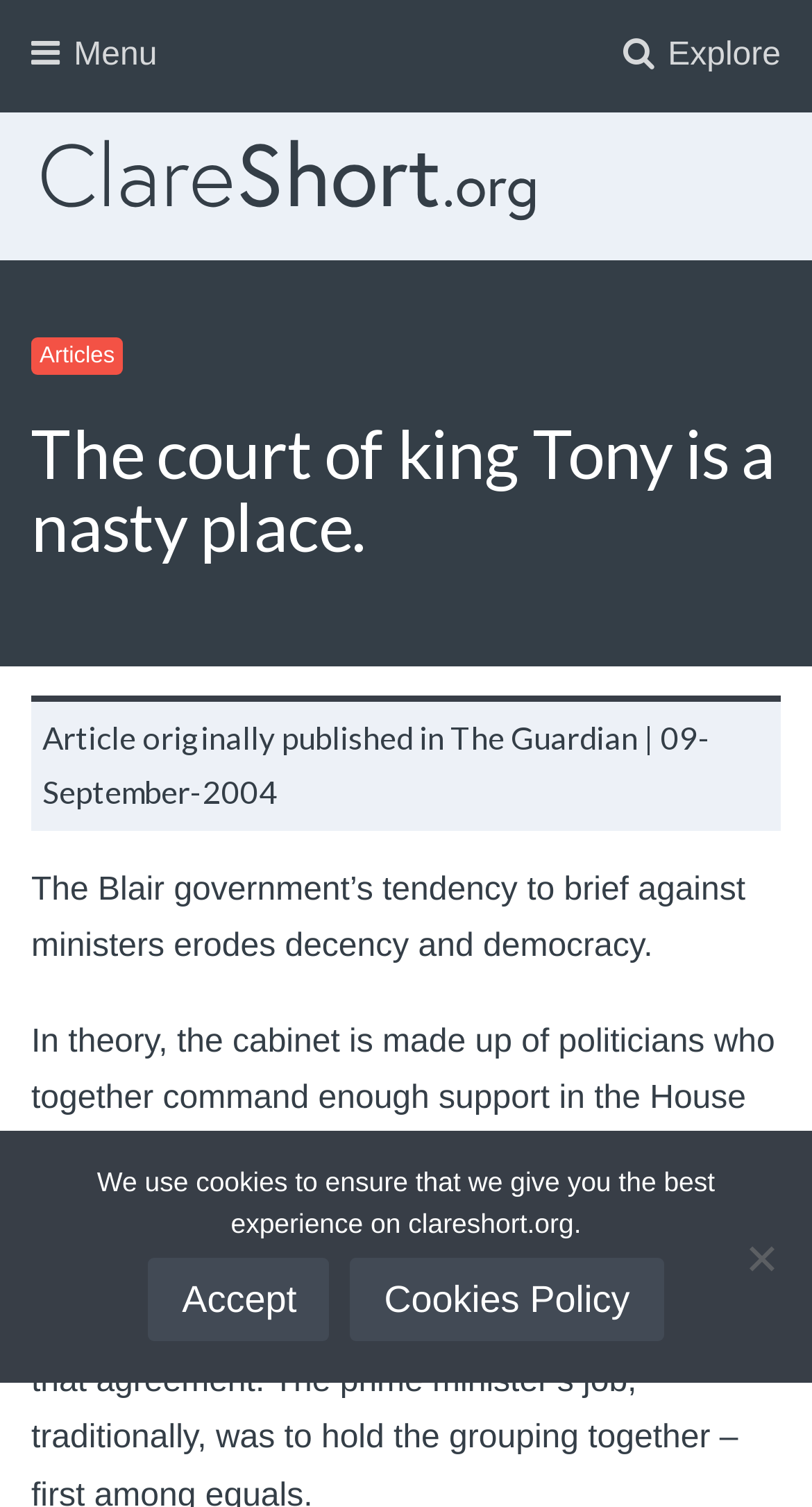Please find the bounding box coordinates (top-left x, top-left y, bottom-right x, bottom-right y) in the screenshot for the UI element described as follows: Articles

[0.038, 0.223, 0.151, 0.248]